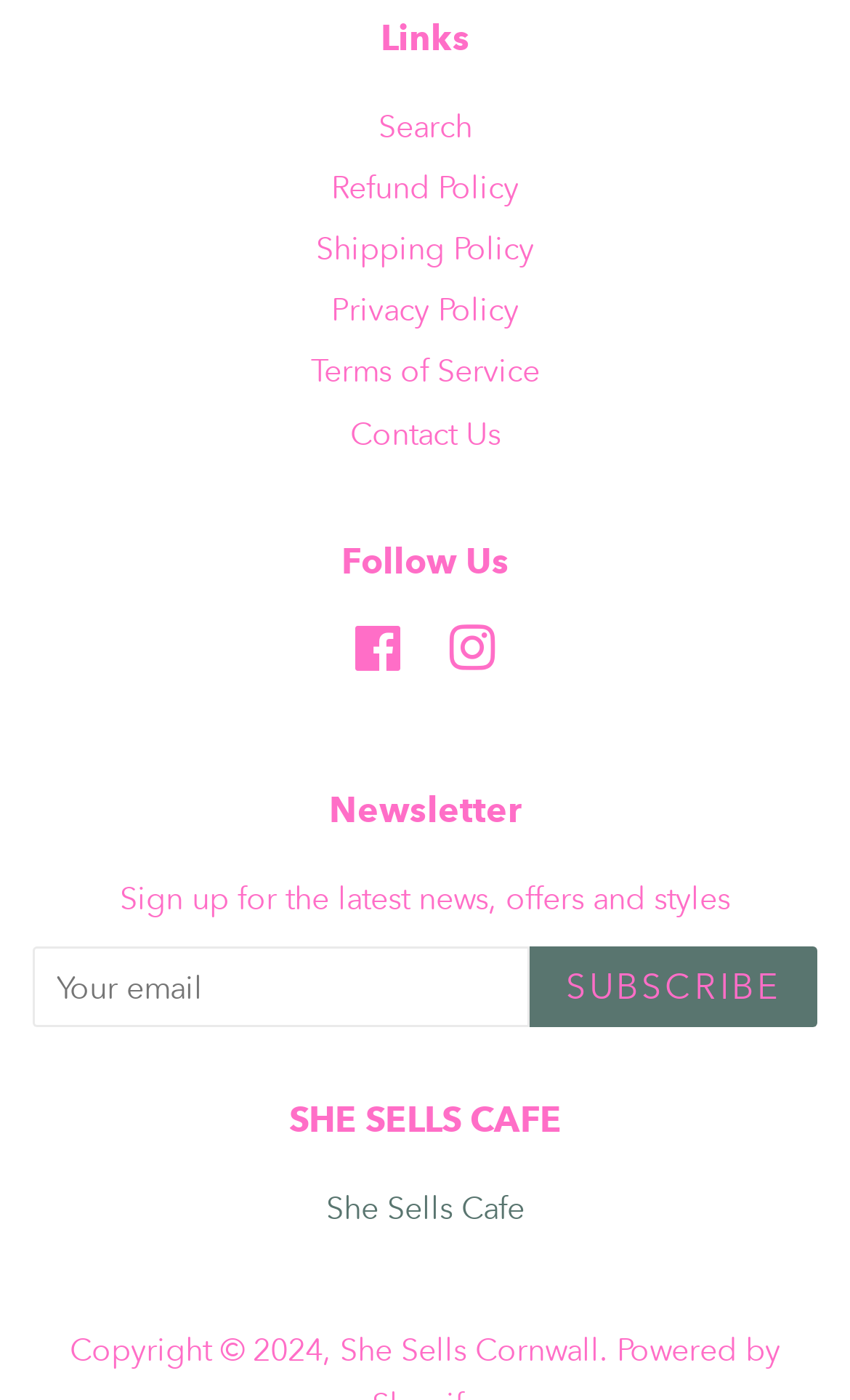Extract the bounding box coordinates of the UI element described: "She Sells Cornwall". Provide the coordinates in the format [left, top, right, bottom] with values ranging from 0 to 1.

[0.4, 0.951, 0.705, 0.979]